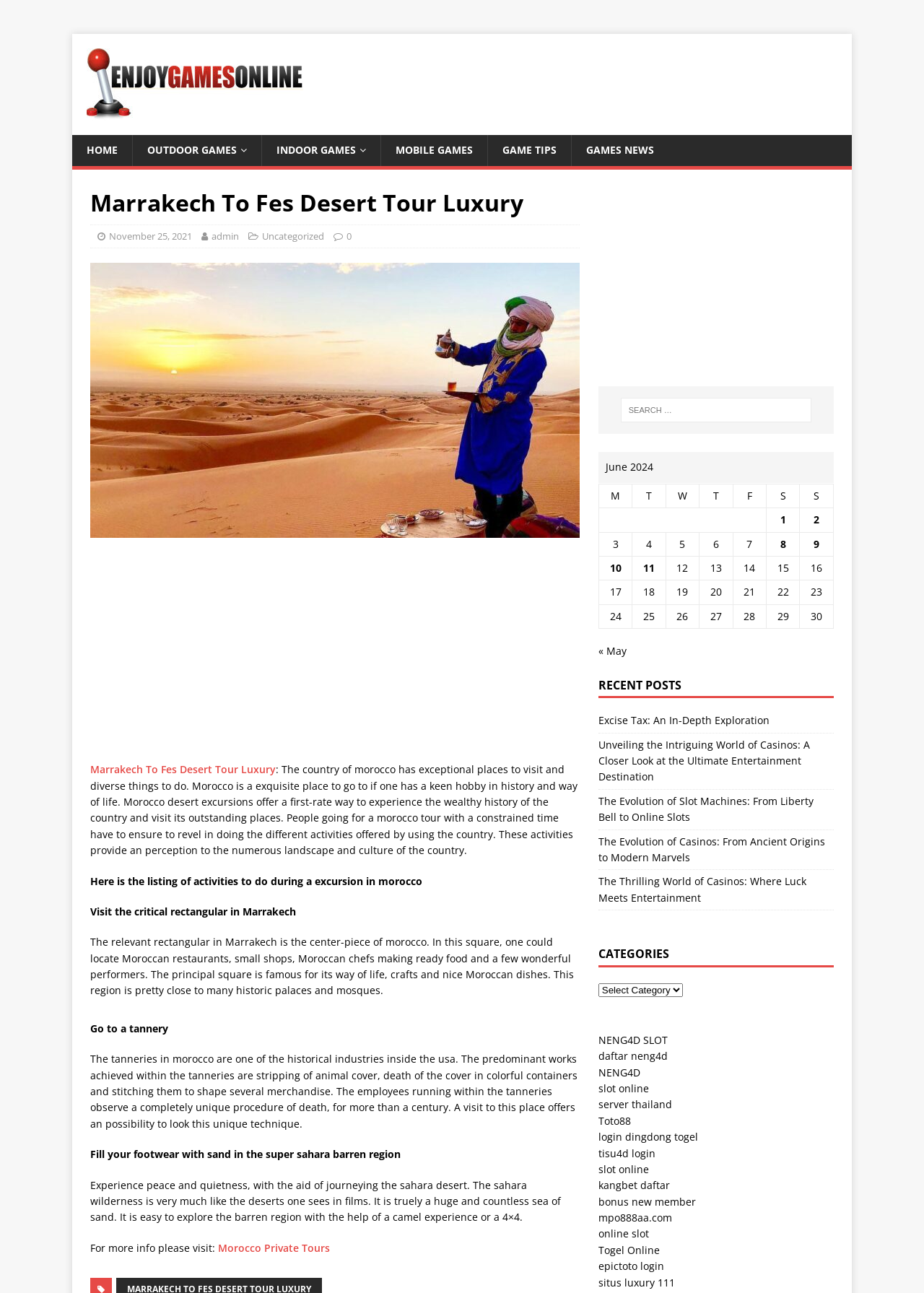What is the main topic of this webpage?
Based on the image, answer the question with as much detail as possible.

Based on the content of the webpage, it appears to be discussing a desert tour in Morocco, highlighting various activities and experiences one can have during such a tour.